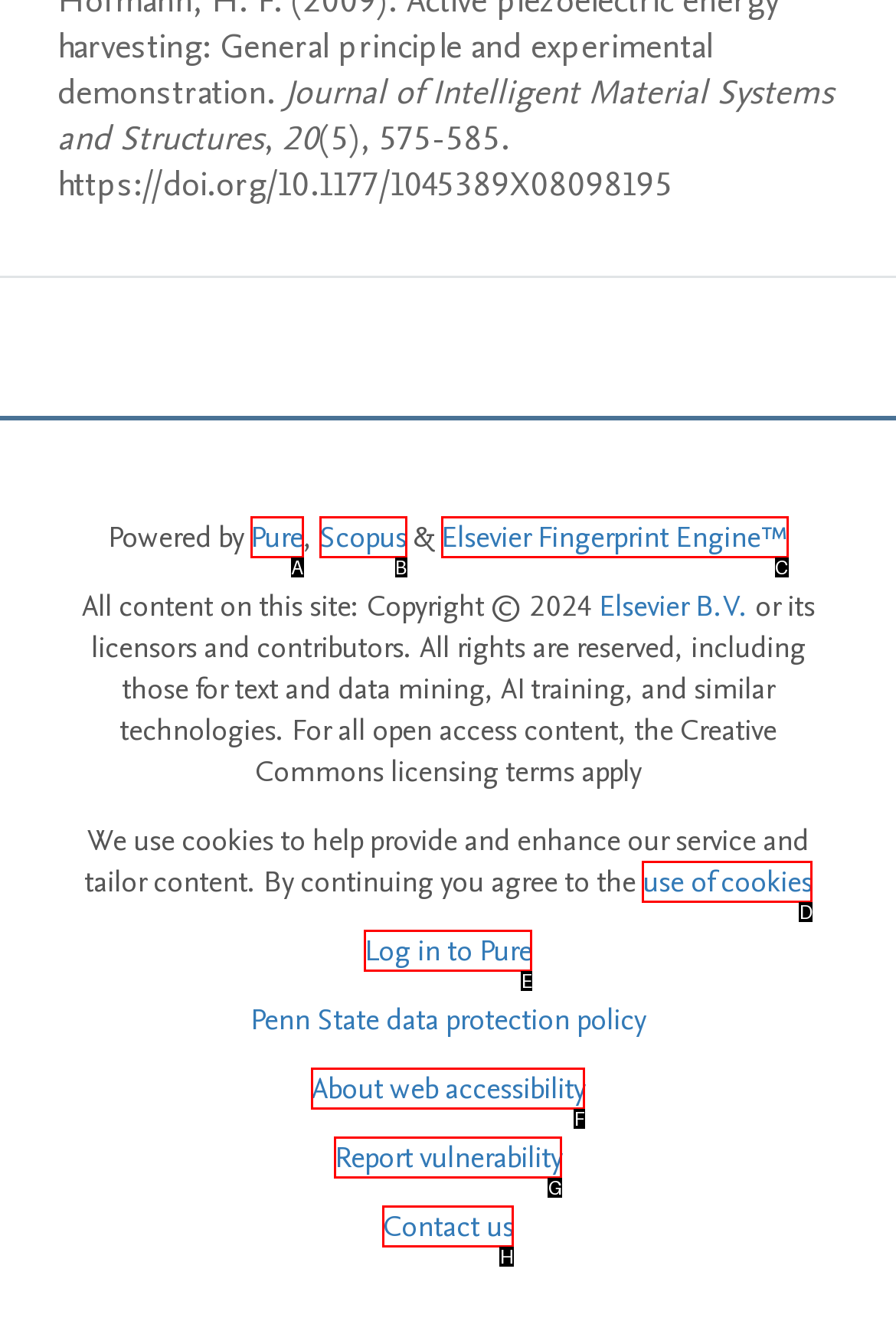Based on the description: No Comments, identify the matching HTML element. Reply with the letter of the correct option directly.

None